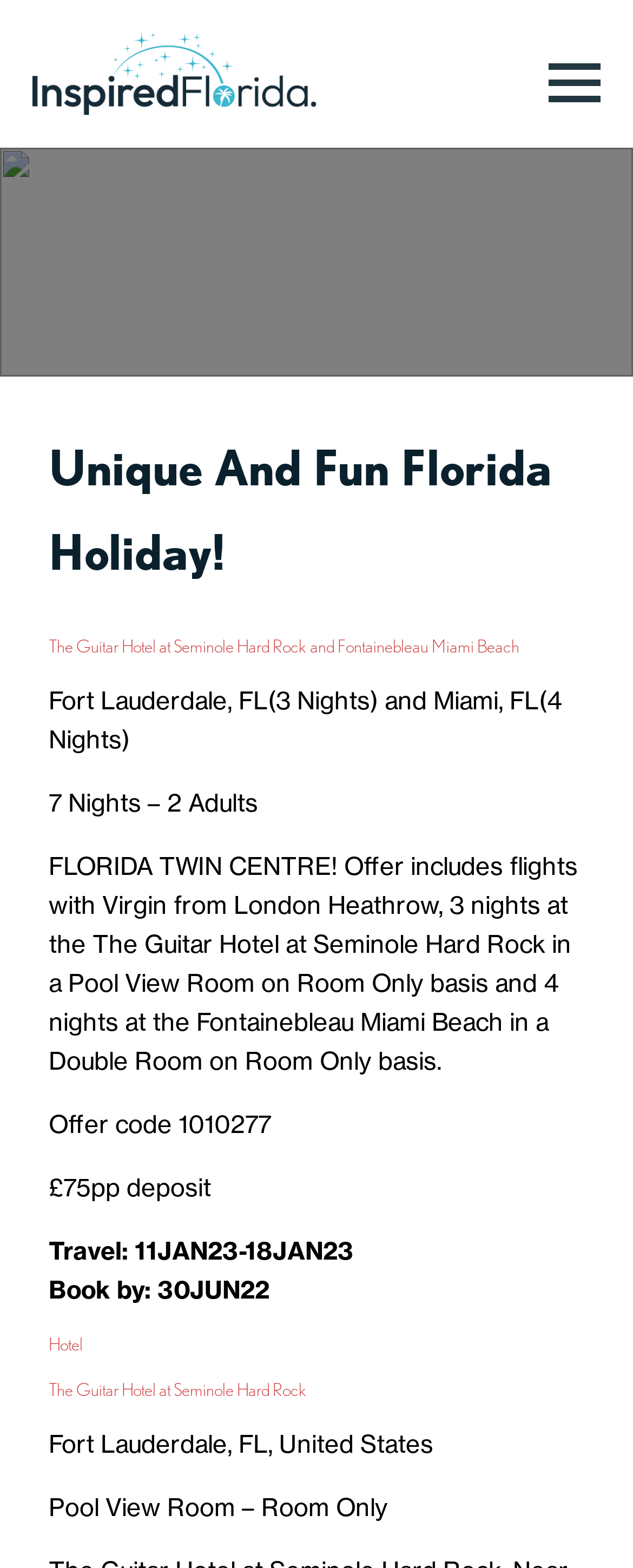What is the room type in Fort Lauderdale?
From the image, provide a succinct answer in one word or a short phrase.

Pool View Room